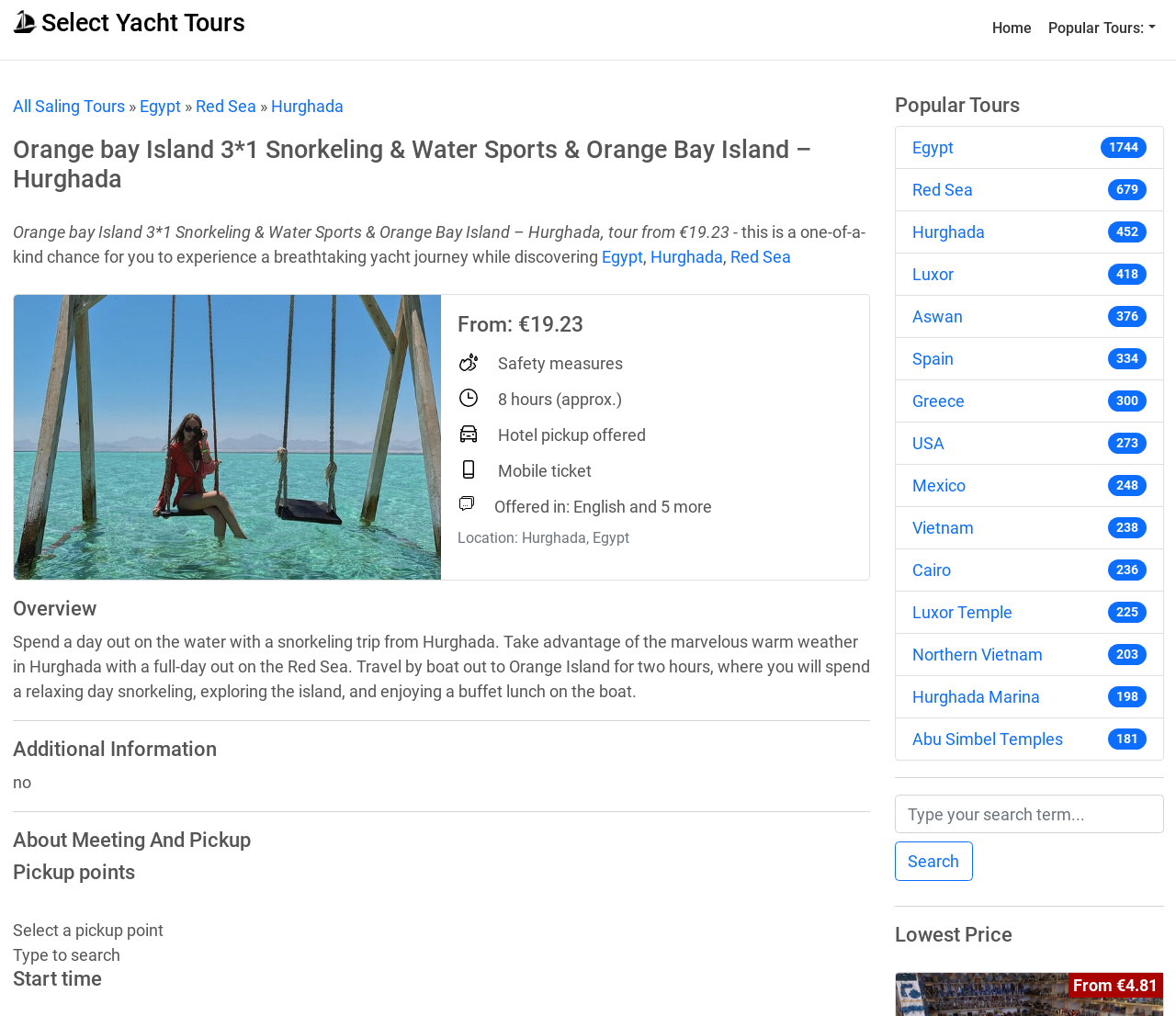Please identify the bounding box coordinates of the area I need to click to accomplish the following instruction: "View Orange bay Island 3*1 Snorkeling & Water Sports & Orange Bay Island - Hurghada tour details".

[0.011, 0.133, 0.739, 0.191]